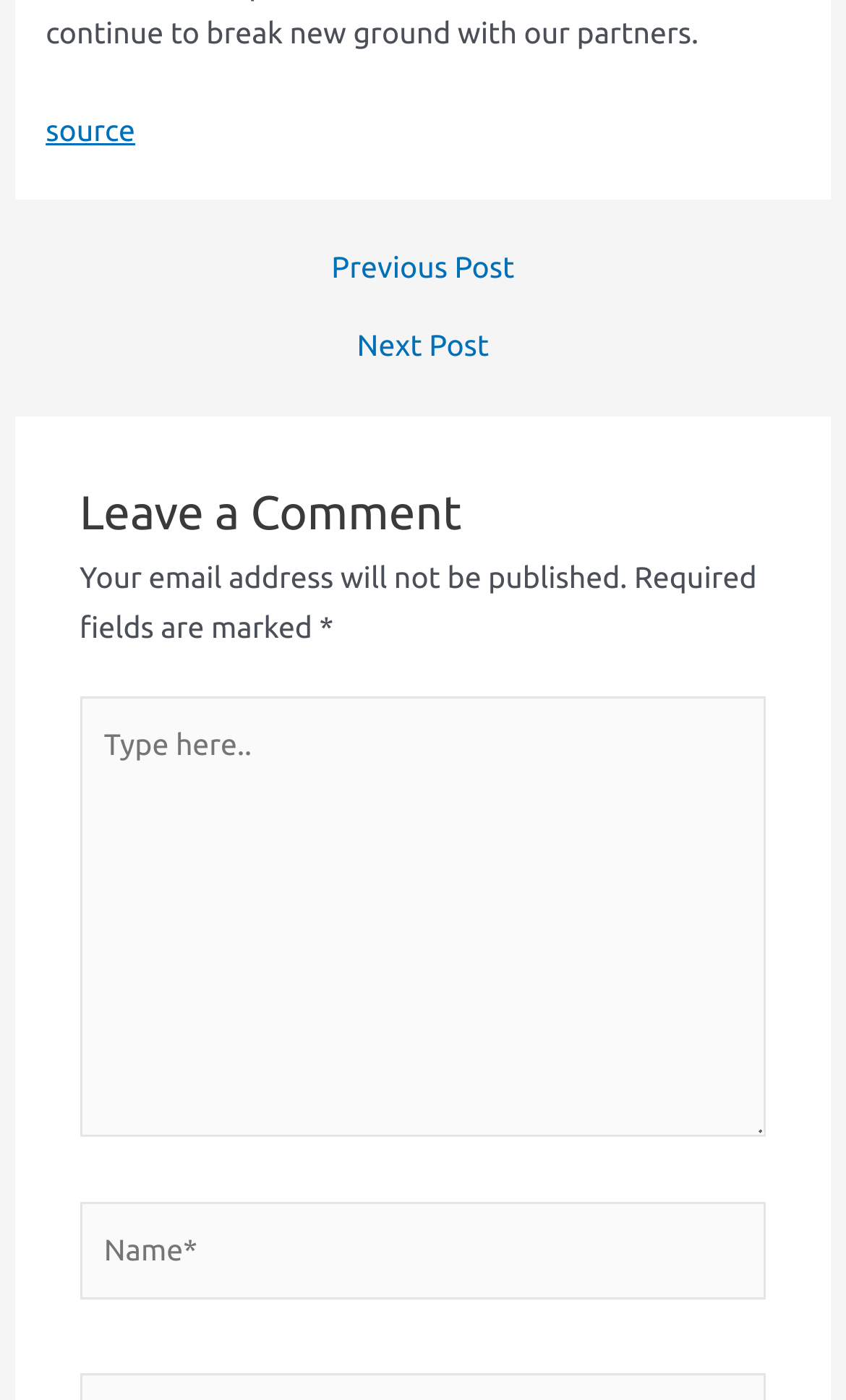Provide the bounding box coordinates of the UI element this sentence describes: "← Previous Post".

[0.043, 0.182, 0.957, 0.203]